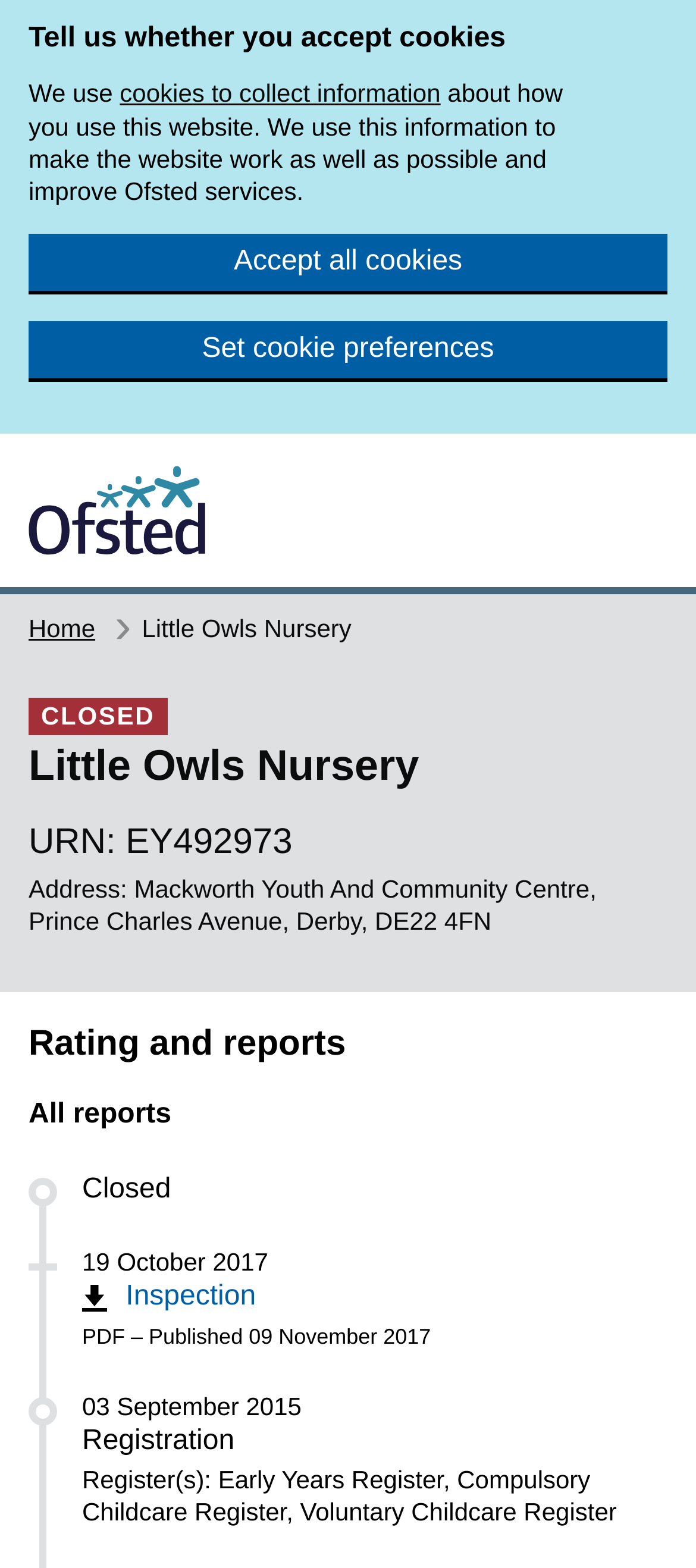Provide the bounding box for the UI element matching this description: "Ofsted homepage".

[0.041, 0.297, 0.297, 0.354]